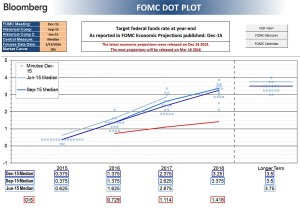What is the purpose of this visualization?
Look at the image and respond with a one-word or short phrase answer.

understanding market sentiment